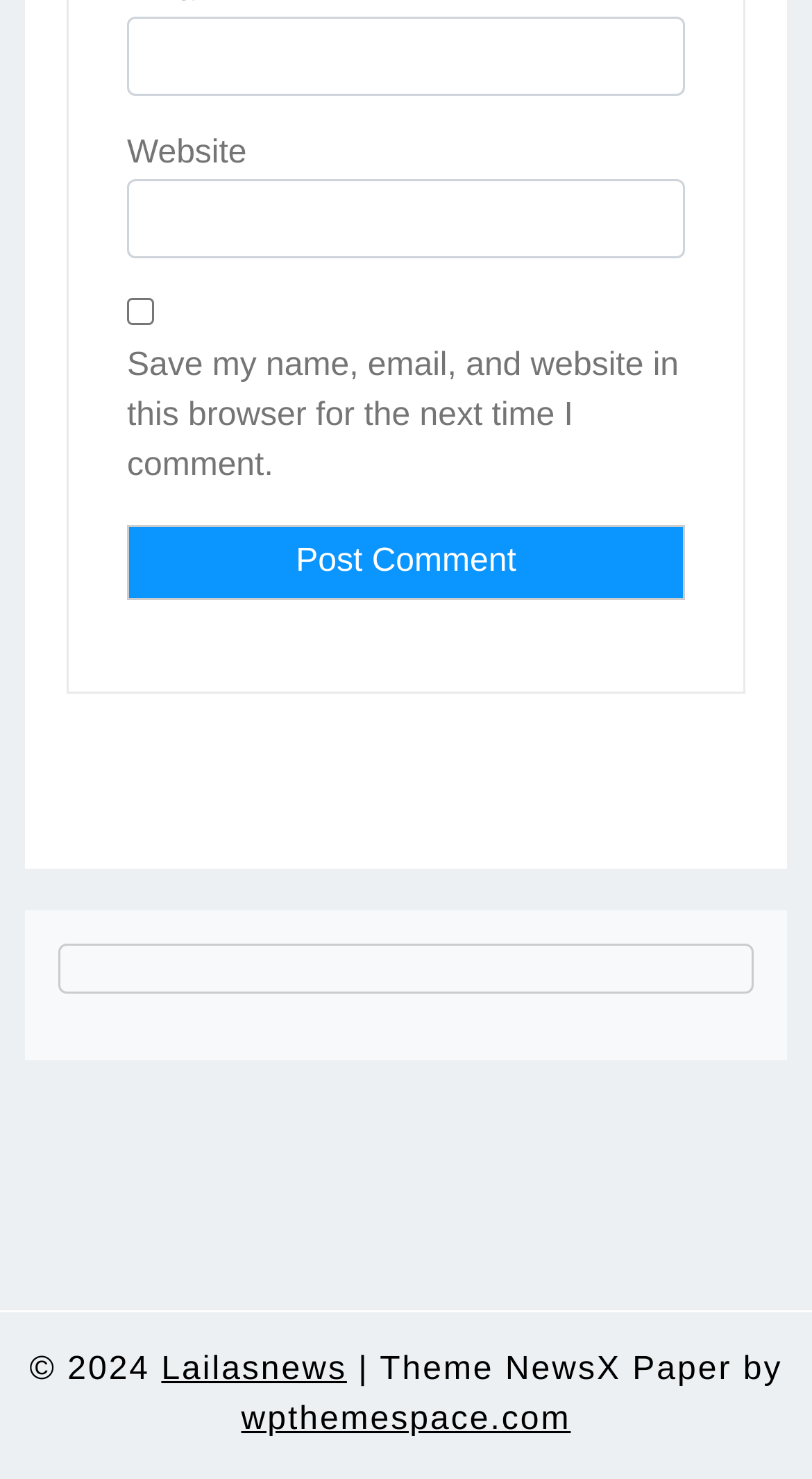Calculate the bounding box coordinates for the UI element based on the following description: "parent_node: Comment * name="comment"". Ensure the coordinates are four float numbers between 0 and 1, i.e., [left, top, right, bottom].

[0.156, 0.012, 0.844, 0.291]